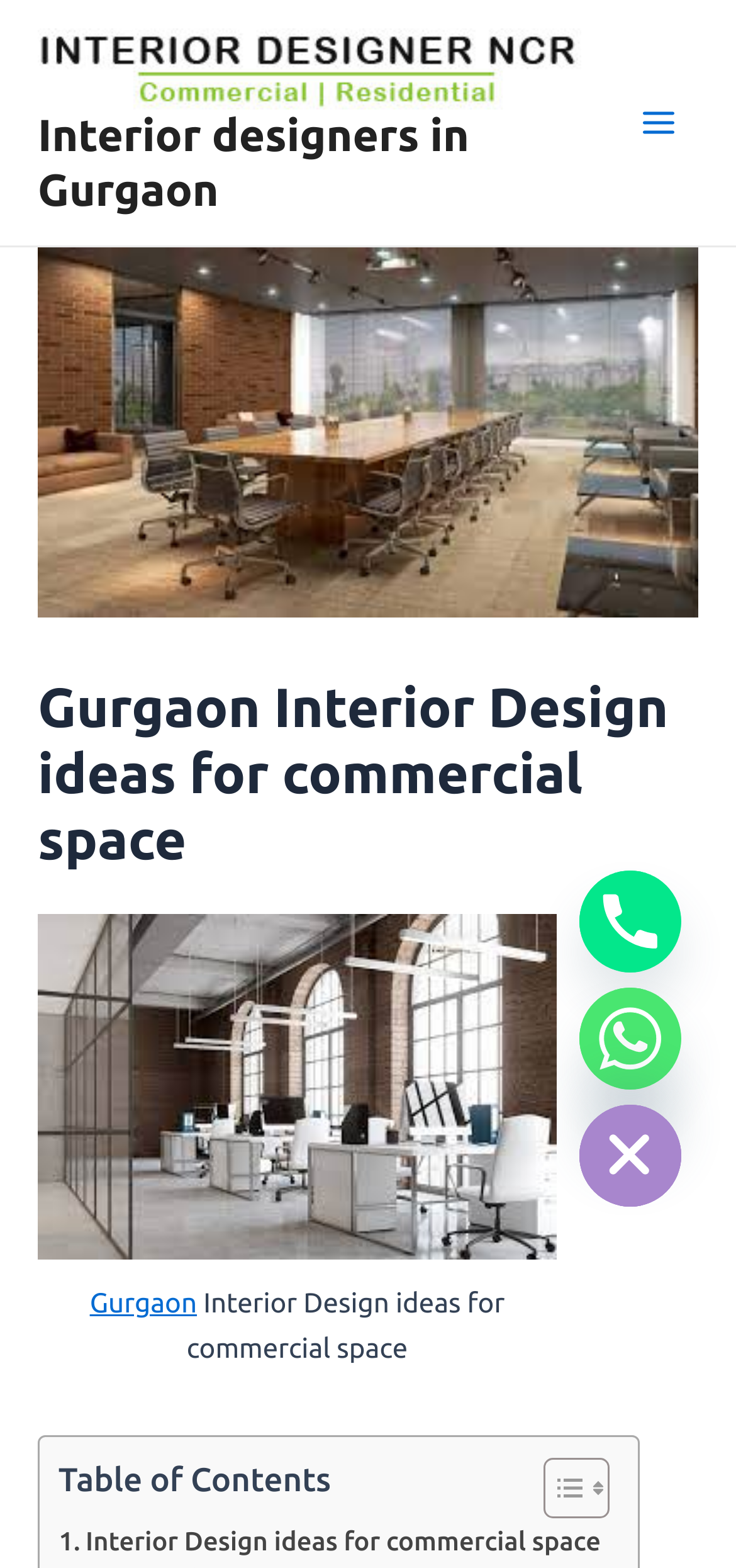Please determine the bounding box coordinates of the element to click on in order to accomplish the following task: "Open the 'Main Menu'". Ensure the coordinates are four float numbers ranging from 0 to 1, i.e., [left, top, right, bottom].

[0.841, 0.053, 0.949, 0.103]